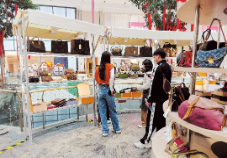Use a single word or phrase to answer the question:
What adds greenery to the atmosphere?

Potted plants